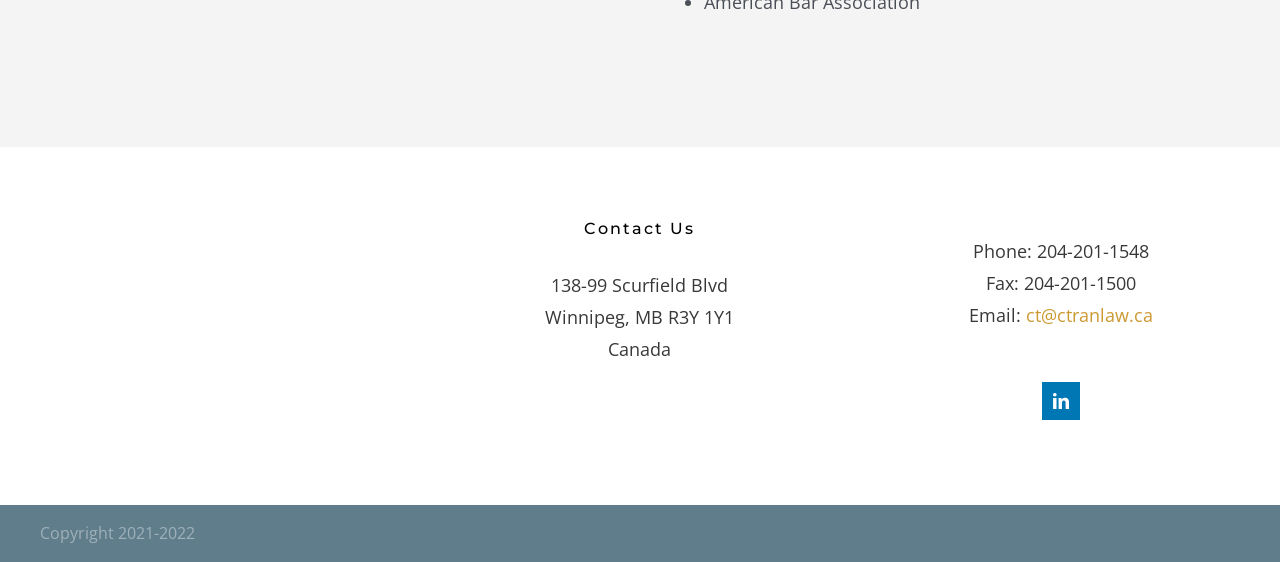Bounding box coordinates should be provided in the format (top-left x, top-left y, bottom-right x, bottom-right y) with all values between 0 and 1. Identify the bounding box for this UI element: ct@ctranlaw.ca

[0.802, 0.54, 0.901, 0.583]